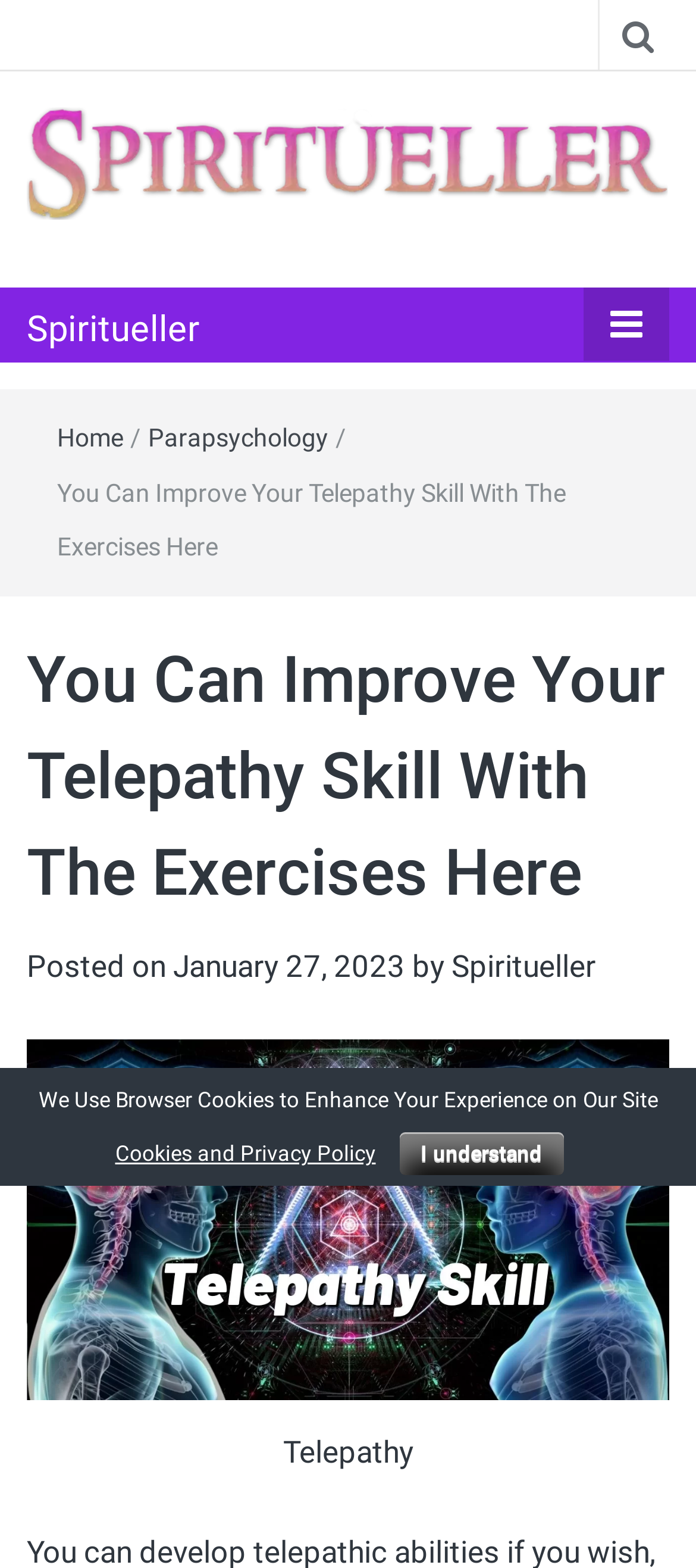Please extract the primary headline from the webpage.

You Can Improve Your Telepathy Skill With The Exercises Here